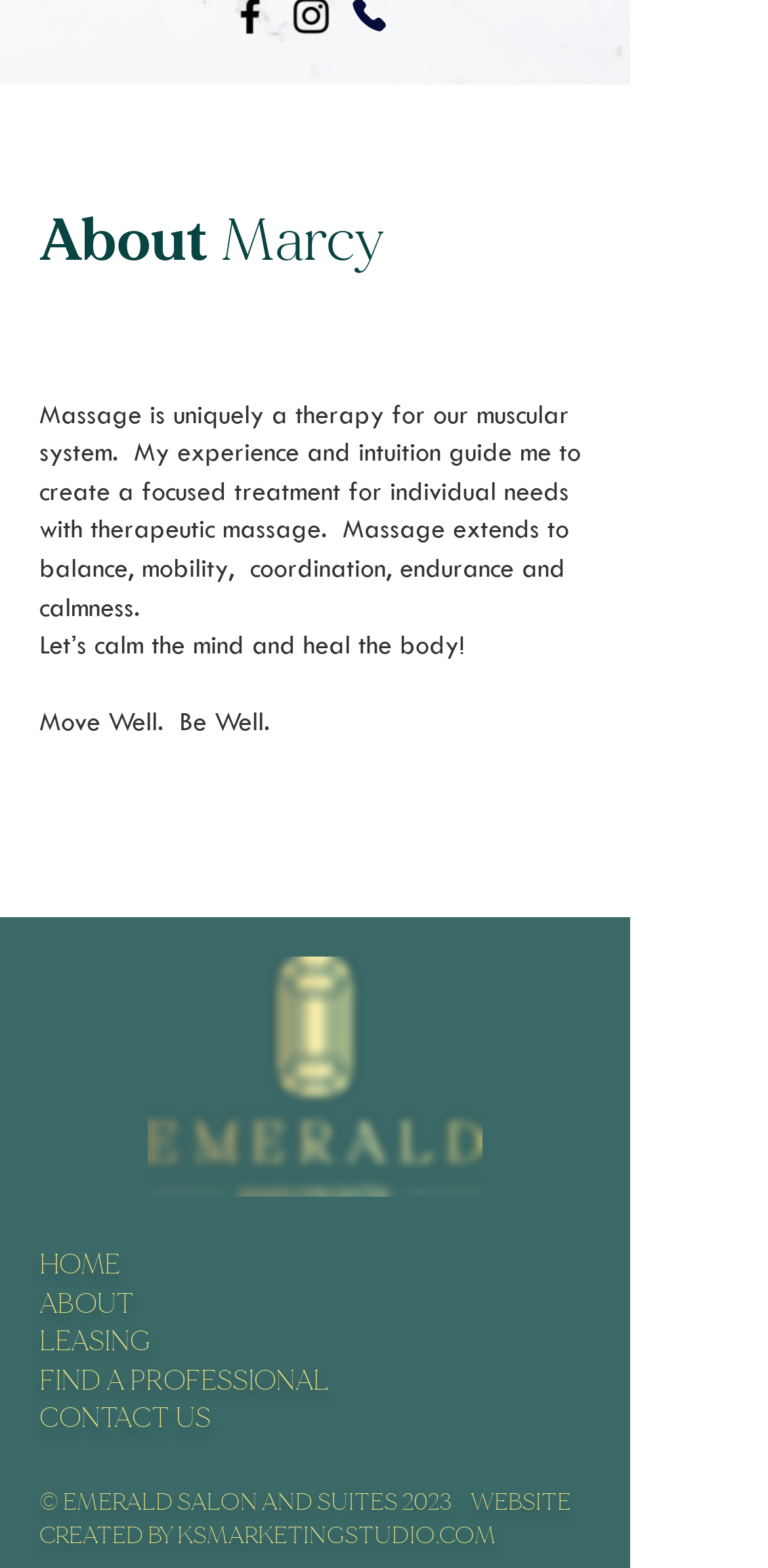Locate the bounding box for the described UI element: "LEASING". Ensure the coordinates are four float numbers between 0 and 1, formatted as [left, top, right, bottom].

[0.051, 0.845, 0.195, 0.866]